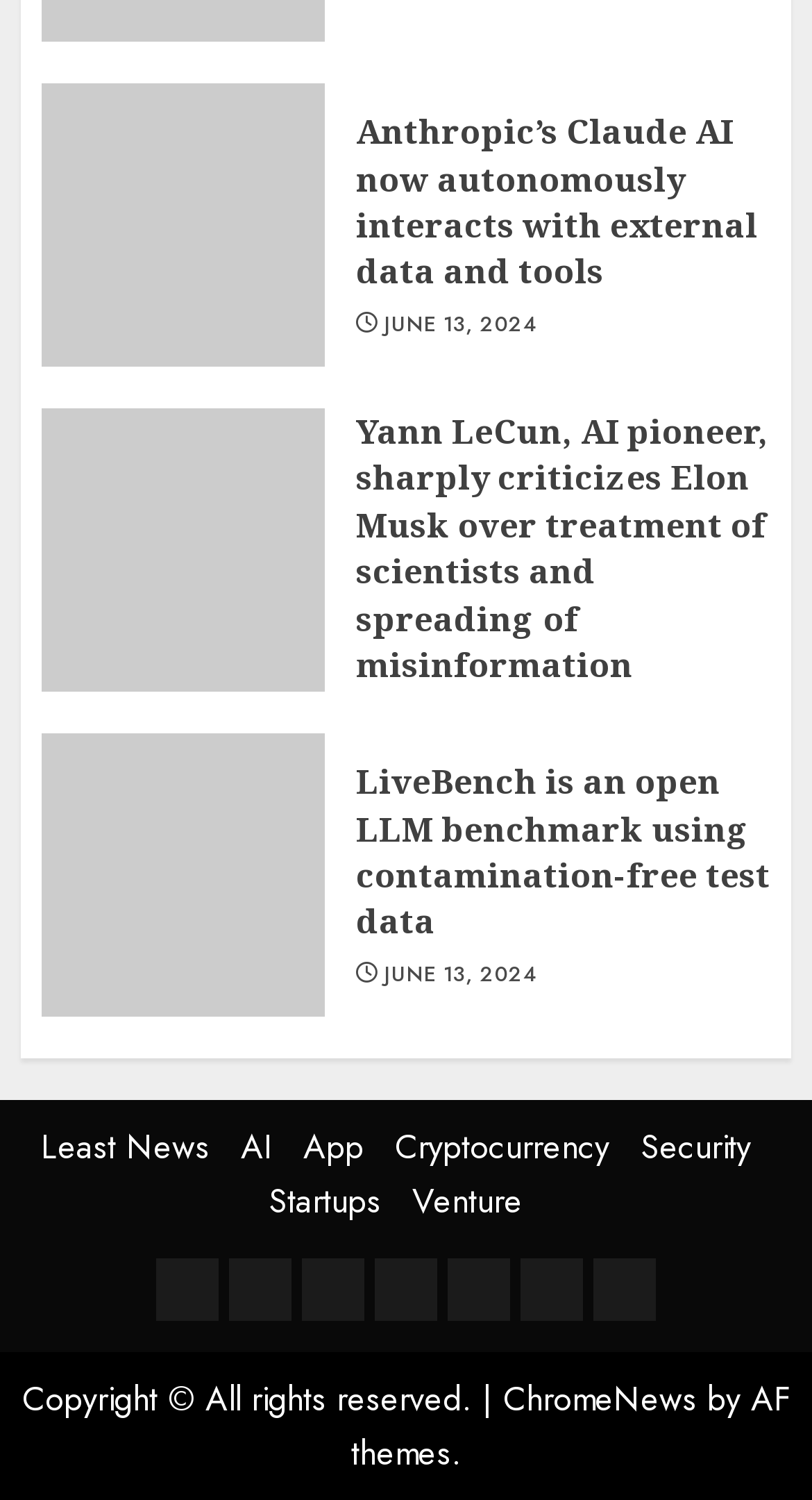Use a single word or phrase to answer the question:
What is the copyright information of the webpage?

Copyright © All rights reserved.